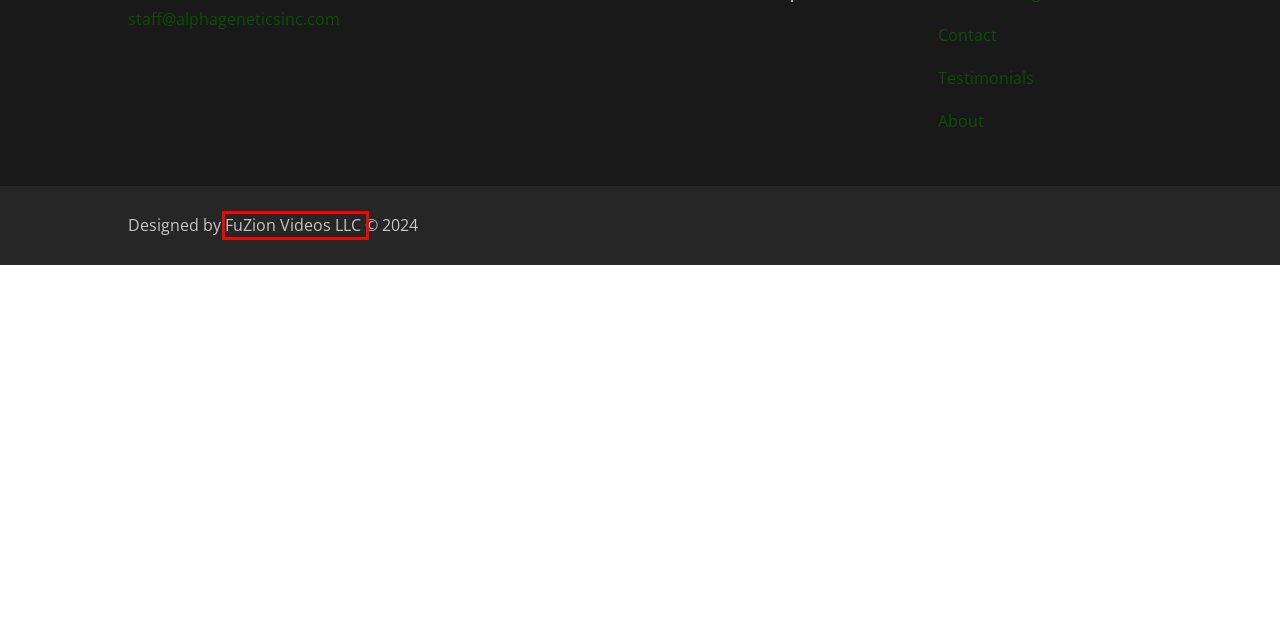You have a screenshot showing a webpage with a red bounding box around a UI element. Choose the webpage description that best matches the new page after clicking the highlighted element. Here are the options:
A. Quick Tips | Alpha Genetics
B. FuZion Videos LLC | A media production company
C. Store | Alpha Genetics
D. Alpha Genetics | Keeping your dairy herd healthy and increasing profits
E. Udder Program | Alpha Genetics
F. Farmers Blog | Alpha Genetics
G. Contact | Alpha Genetics
H. About | Alpha Genetics

B